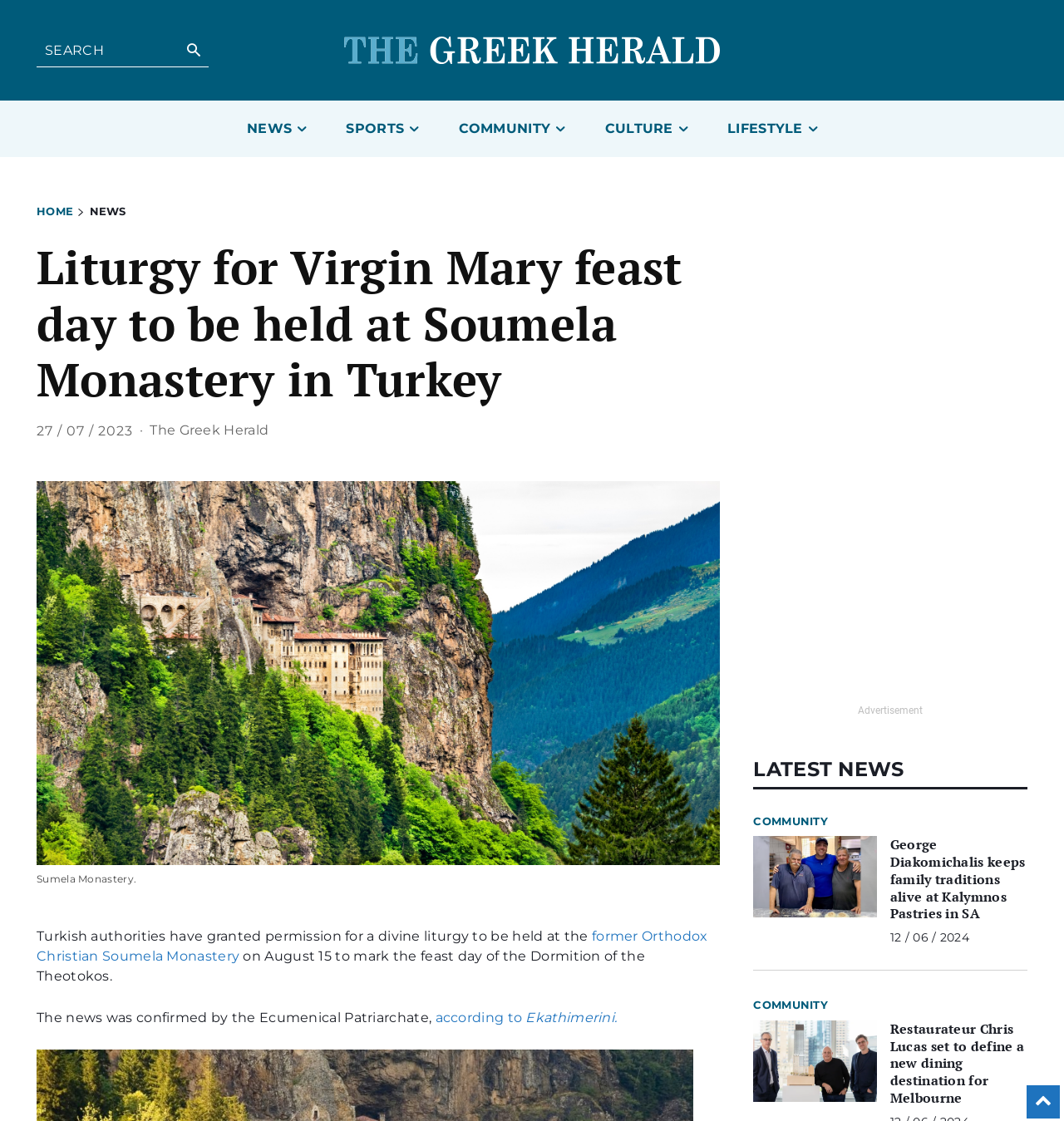Please provide a comprehensive answer to the question below using the information from the image: What is the name of the monastery mentioned in the article?

I found the name of the monastery by reading the text 'former Orthodox Christian Soumela Monastery' and the image caption 'Sumela Monastery.' which both mention the name of the monastery.